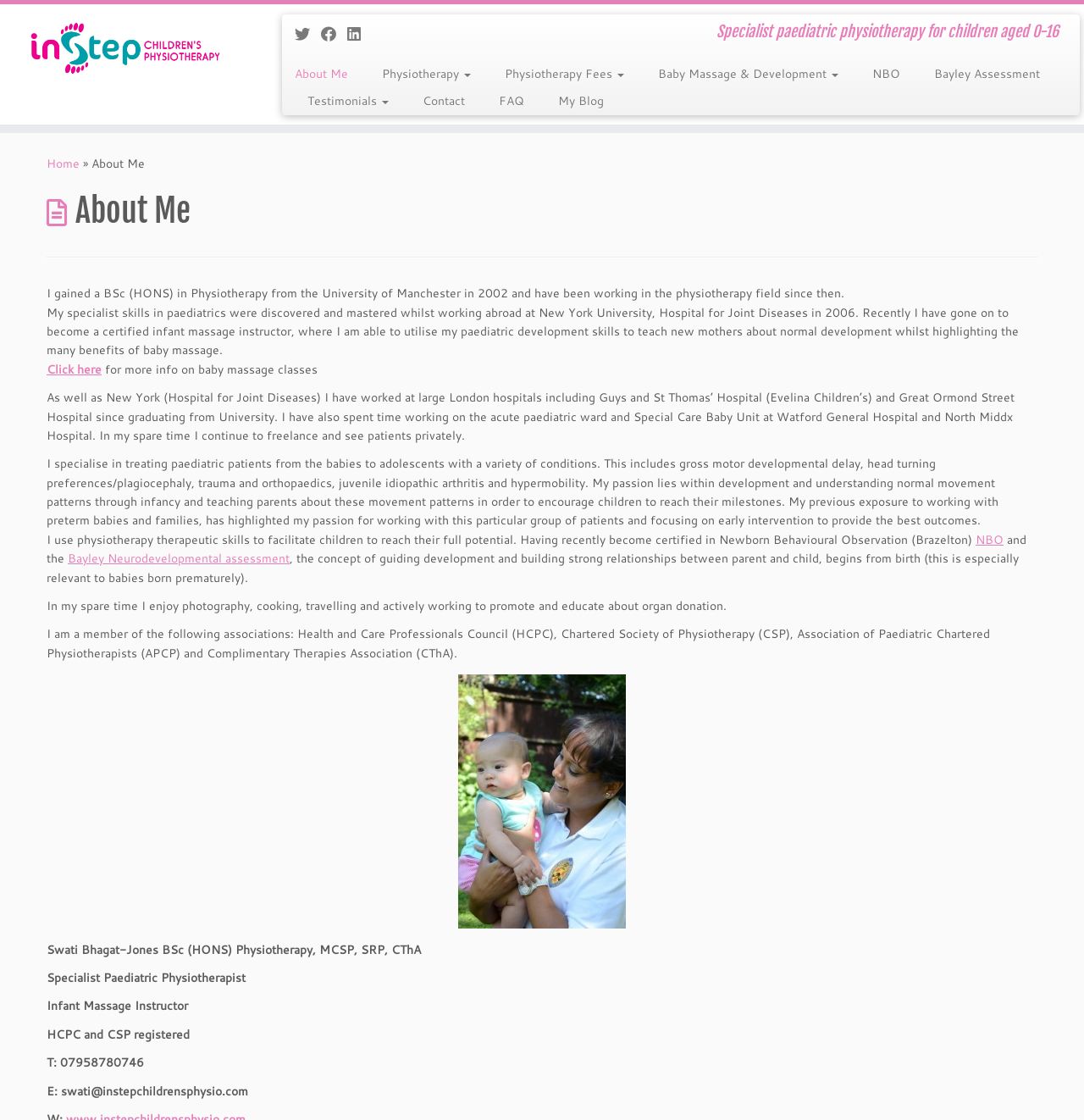What is the name of the hospital where the physiotherapist worked abroad?
Please answer using one word or phrase, based on the screenshot.

New York University, Hospital for Joint Diseases